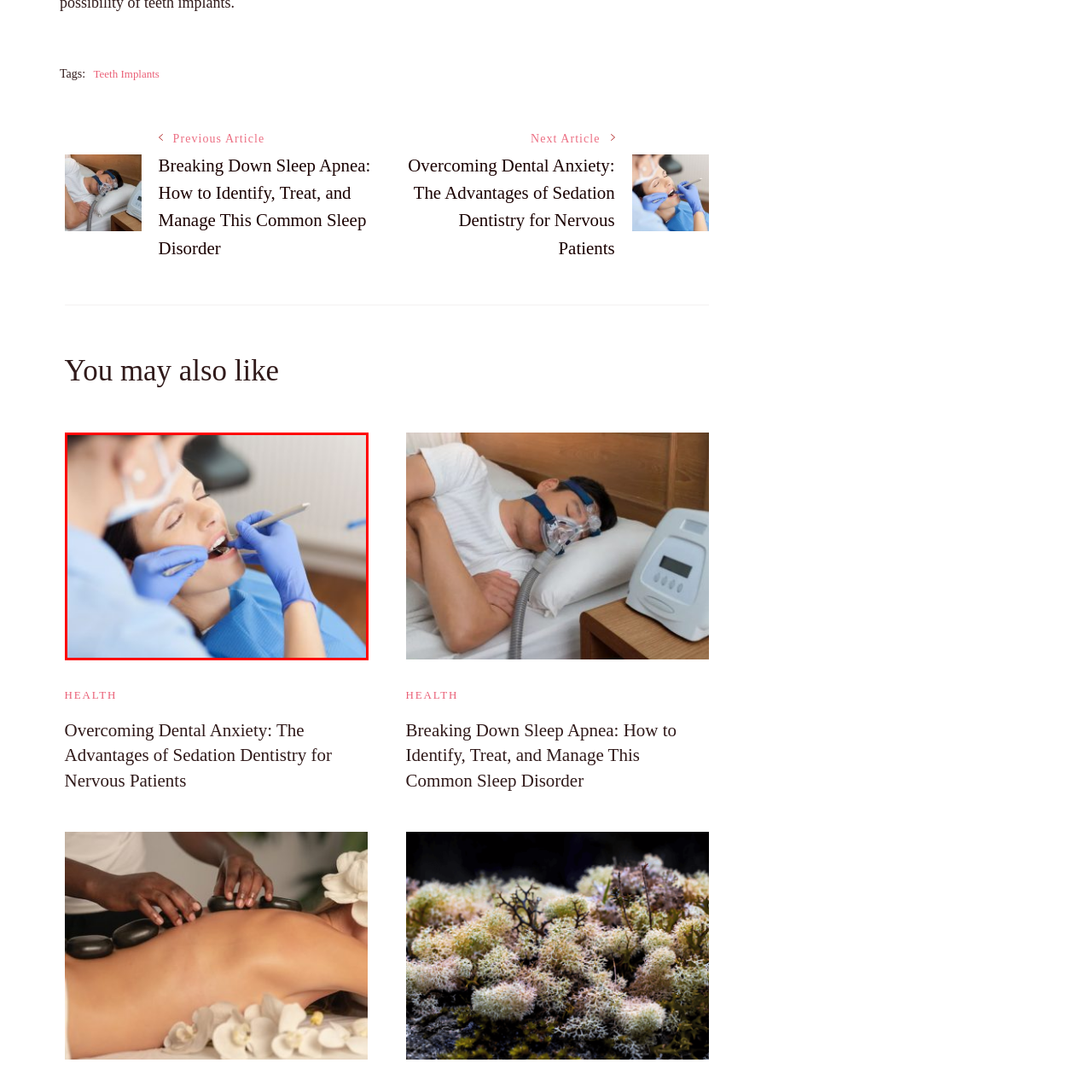Refer to the image enclosed in the red bounding box, then answer the following question in a single word or phrase: What is the purpose of the blue bib?

To indicate dental treatment